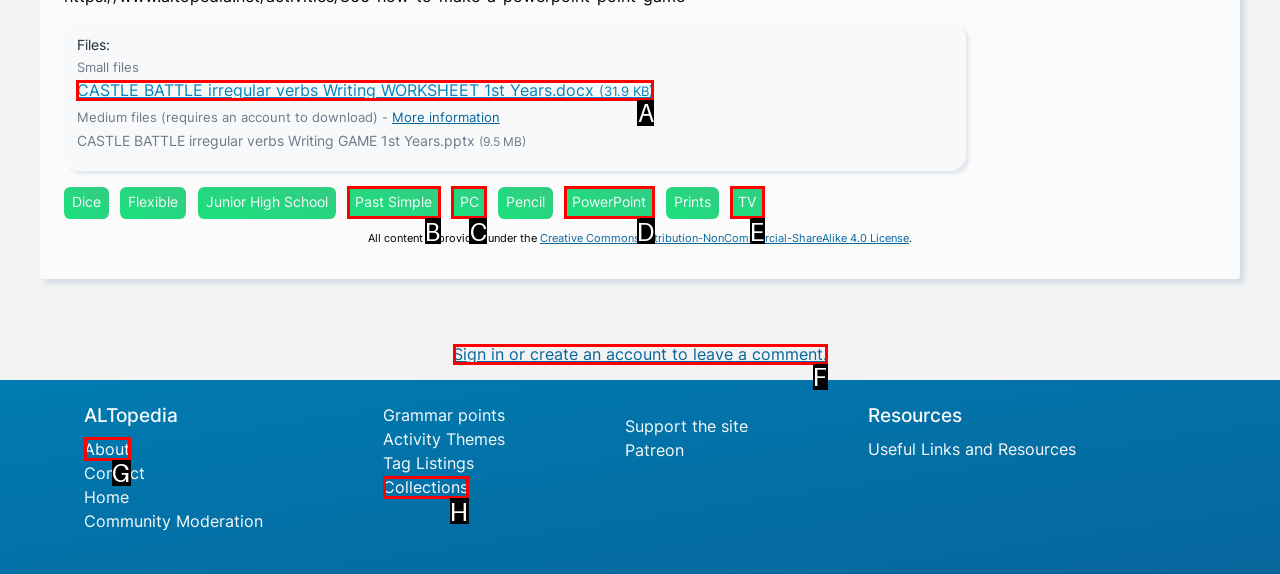Identify the HTML element that best matches the description: TV. Provide your answer by selecting the corresponding letter from the given options.

E